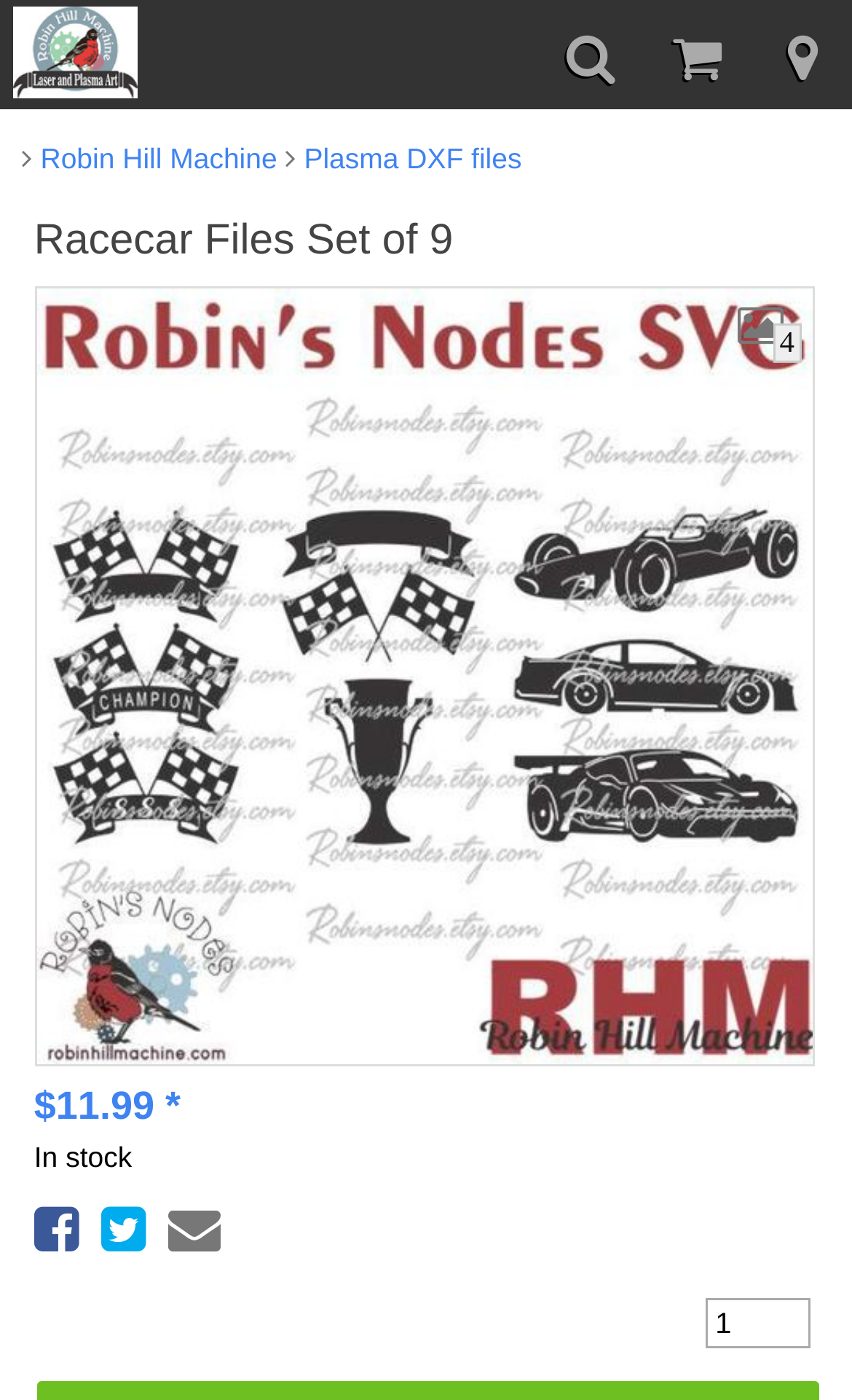Please predict the bounding box coordinates (top-left x, top-left y, bottom-right x, bottom-right y) for the UI element in the screenshot that fits the description: $11.99 *

[0.04, 0.781, 0.212, 0.804]